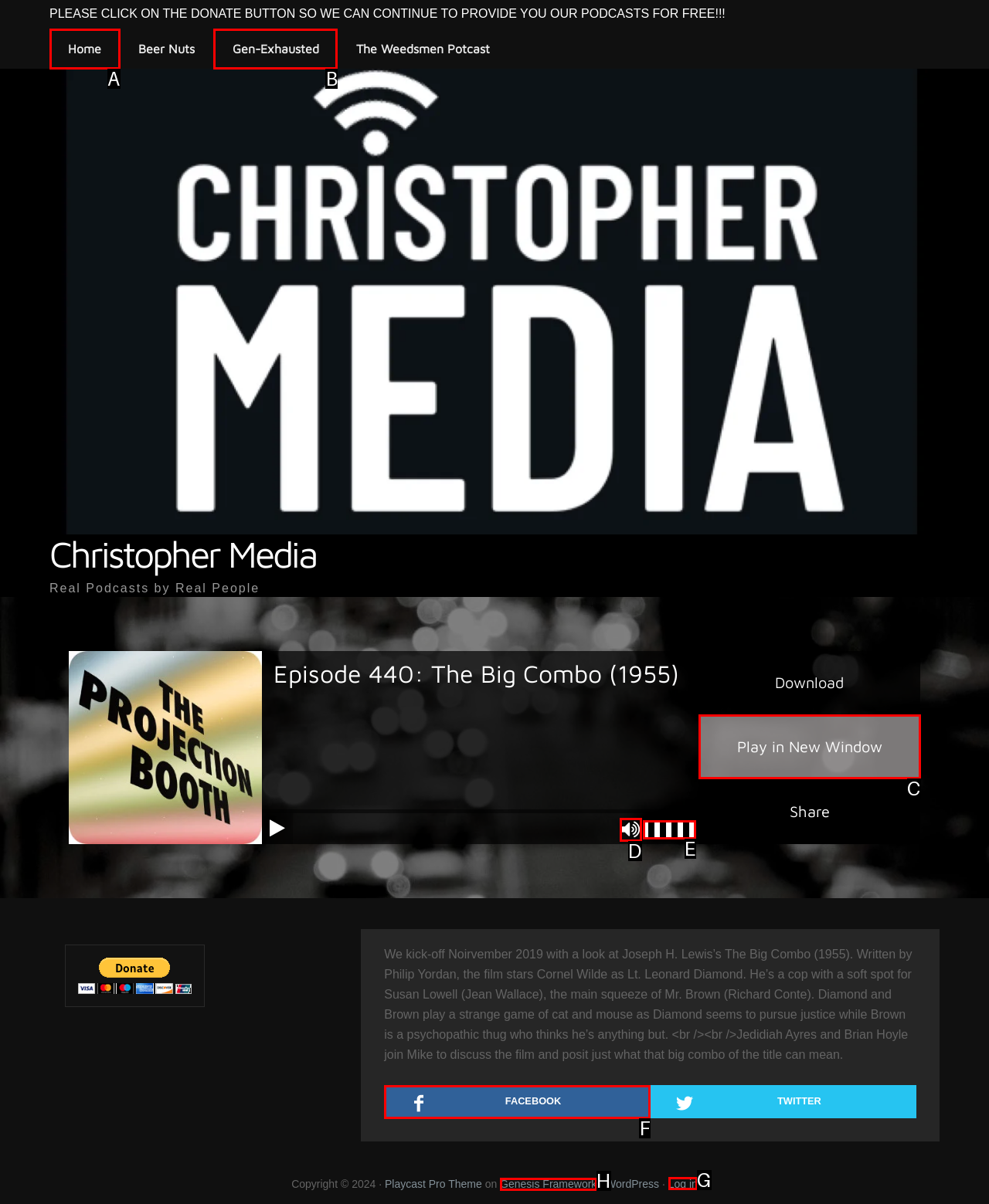Identify the correct UI element to click for the following task: Log in to the website Choose the option's letter based on the given choices.

G